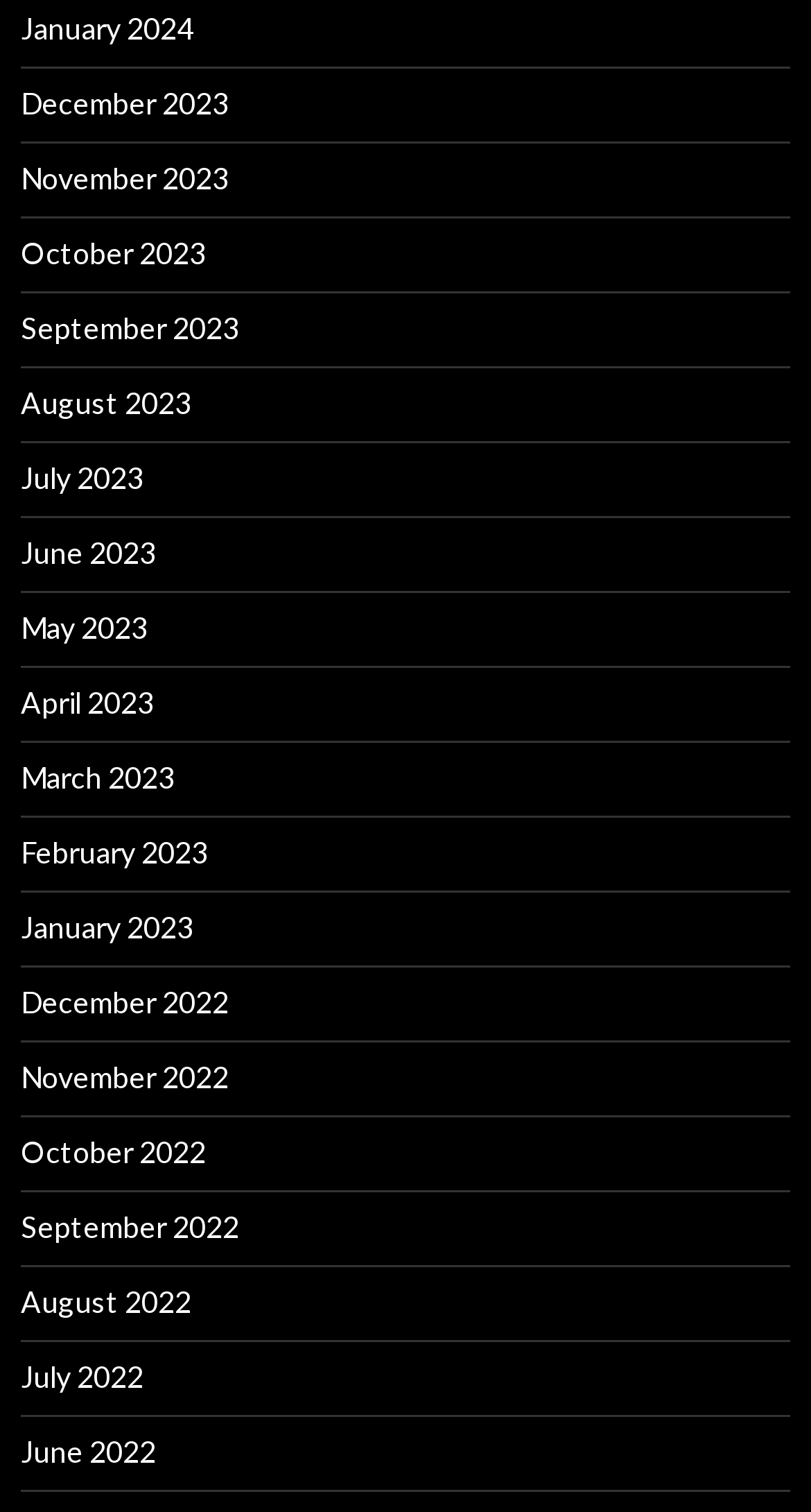Identify the bounding box coordinates of the section to be clicked to complete the task described by the following instruction: "Sign in to the website". The coordinates should be four float numbers between 0 and 1, formatted as [left, top, right, bottom].

None